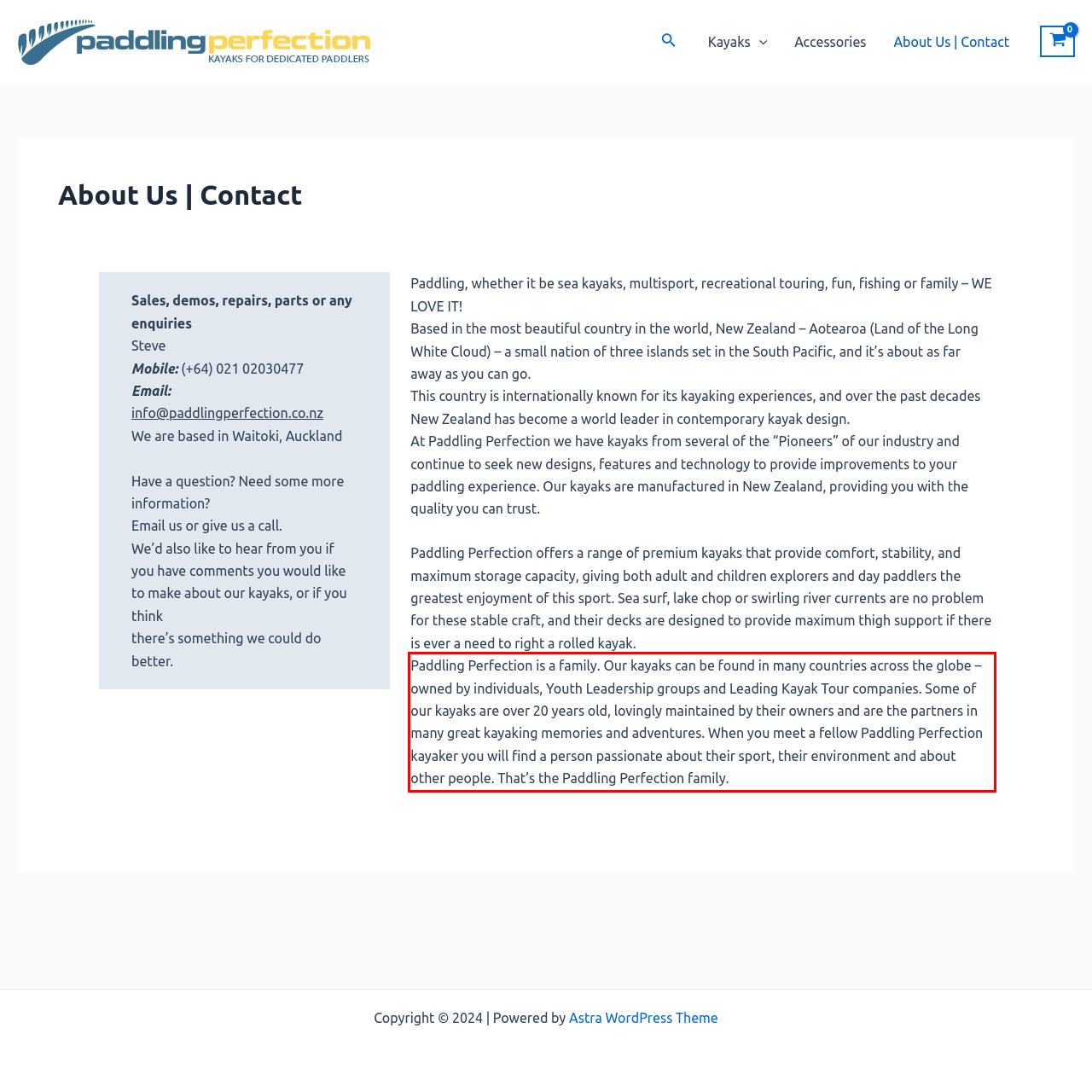Examine the webpage screenshot, find the red bounding box, and extract the text content within this marked area.

Paddling Perfection is a family. Our kayaks can be found in many countries across the globe – owned by individuals, Youth Leadership groups and Leading Kayak Tour companies. Some of our kayaks are over 20 years old, lovingly maintained by their owners and are the partners in many great kayaking memories and adventures. When you meet a fellow Paddling Perfection kayaker you will find a person passionate about their sport, their environment and about other people. That’s the Paddling Perfection family.